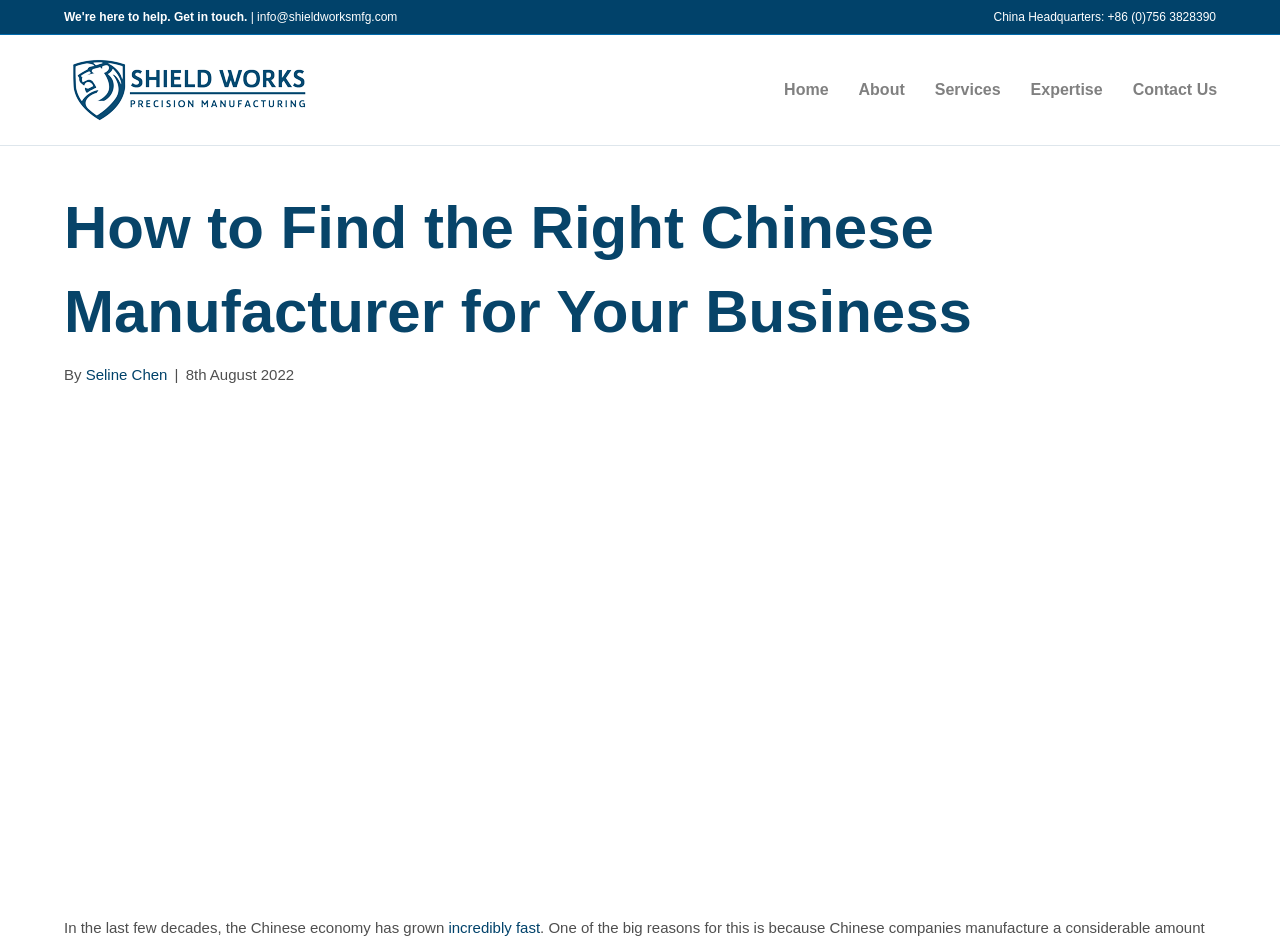Identify the webpage's primary heading and generate its text.

How to Find the Right Chinese Manufacturer for Your Business